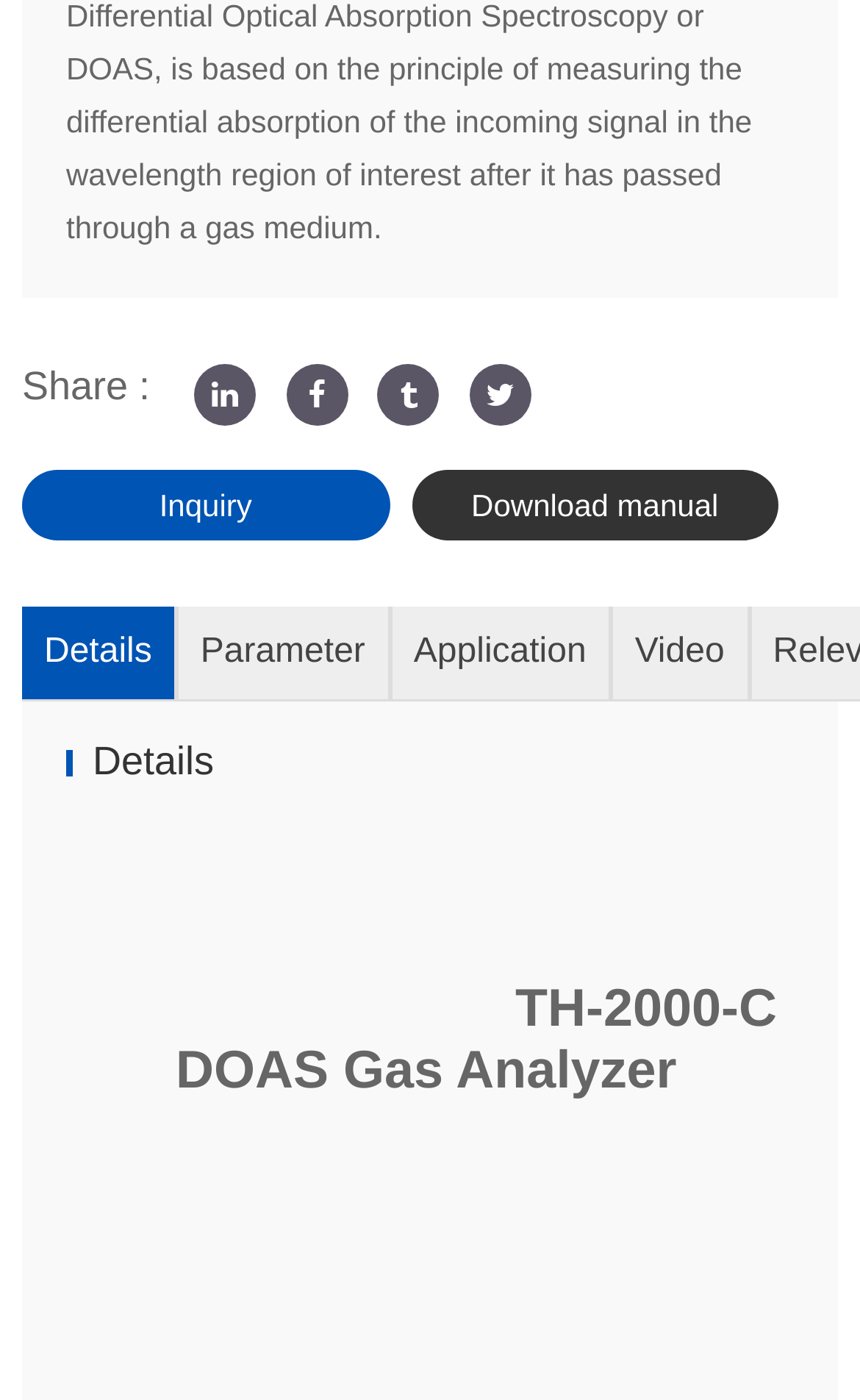How many links are there in the 'Share :' section?
Please provide a single word or phrase as your answer based on the screenshot.

4